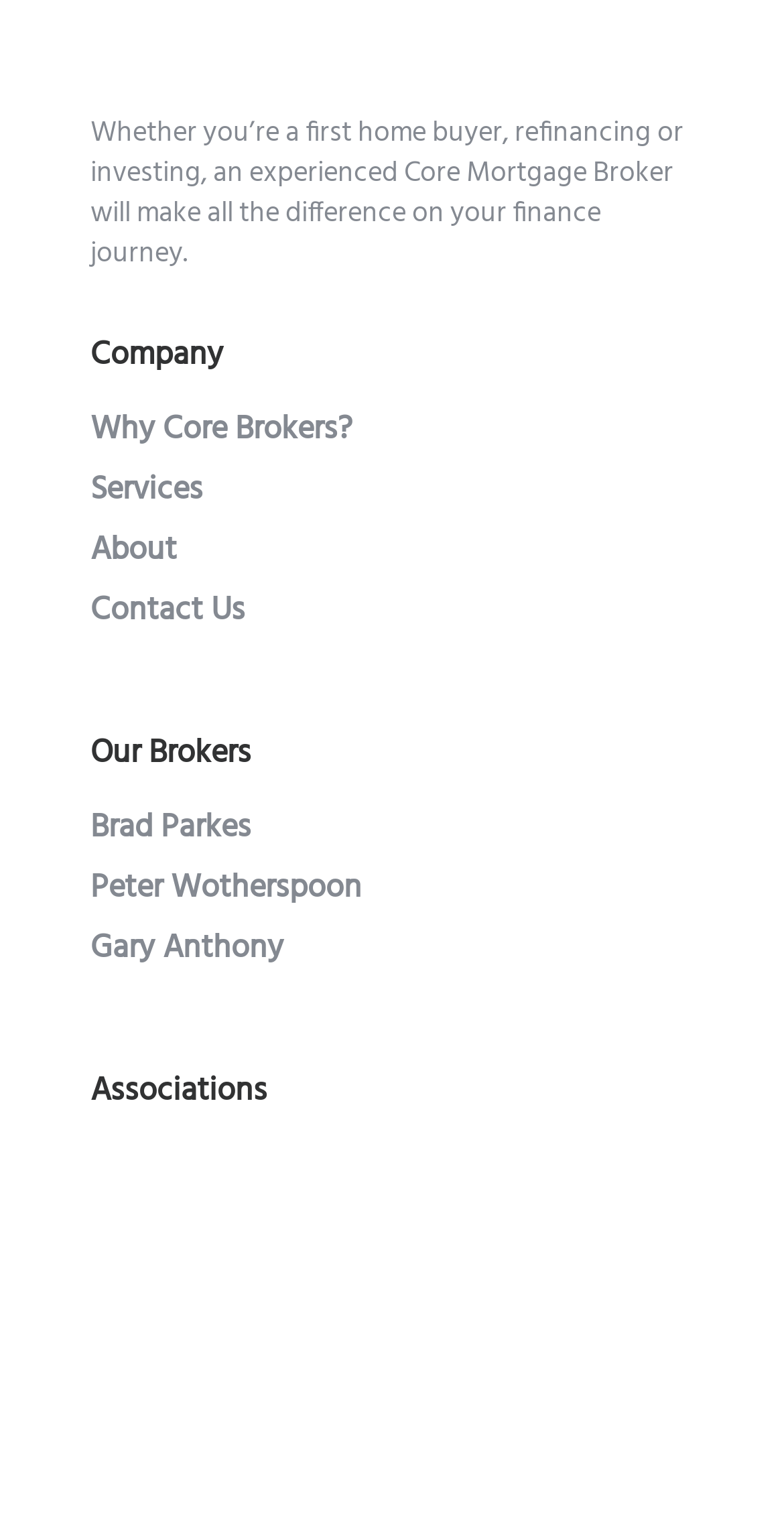Please give a succinct answer to the question in one word or phrase:
What is the main topic of the webpage?

Mortgage Brokers